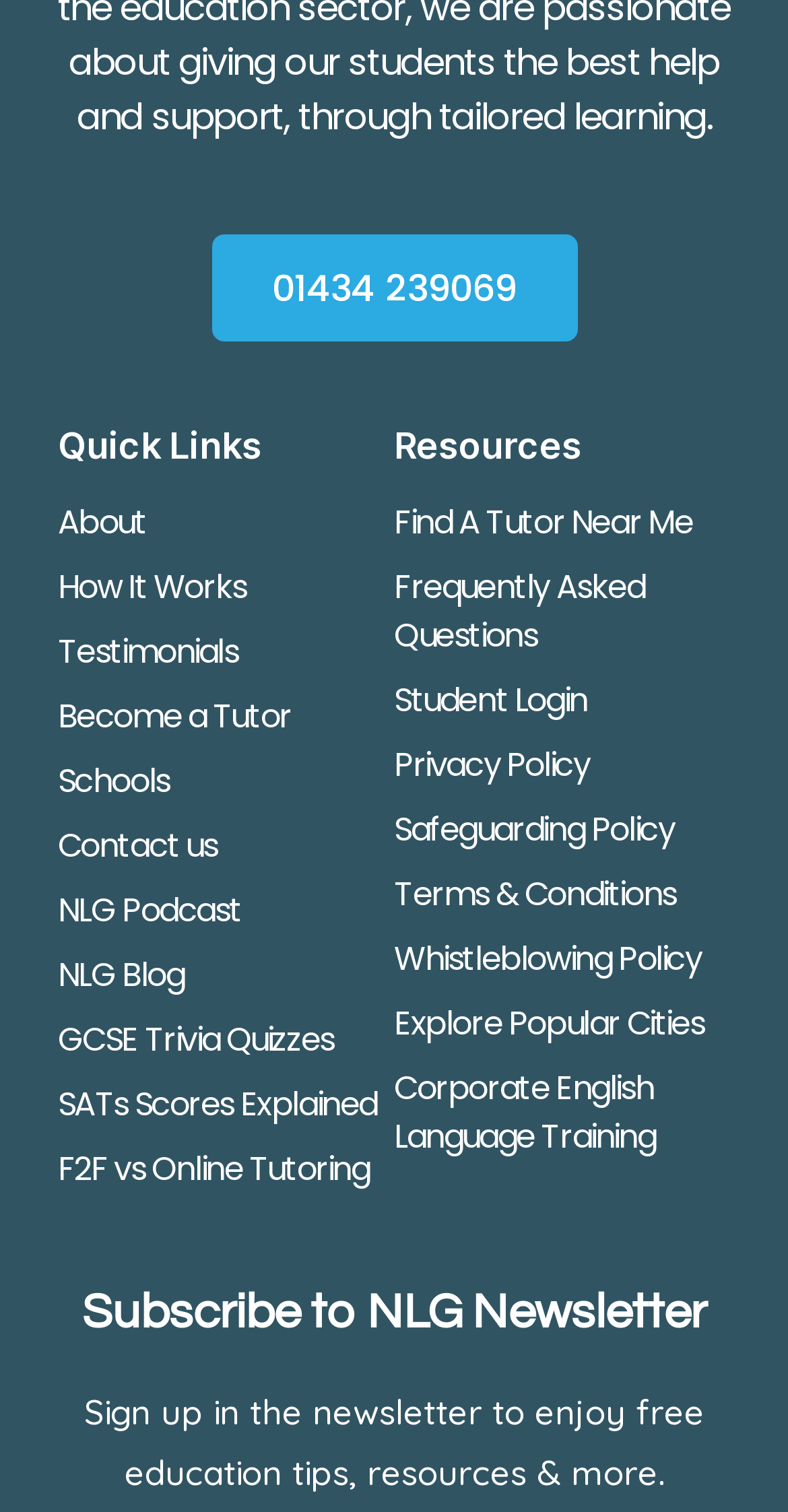Bounding box coordinates are specified in the format (top-left x, top-left y, bottom-right x, bottom-right y). All values are floating point numbers bounded between 0 and 1. Please provide the bounding box coordinate of the region this sentence describes: Privacy Policy

None